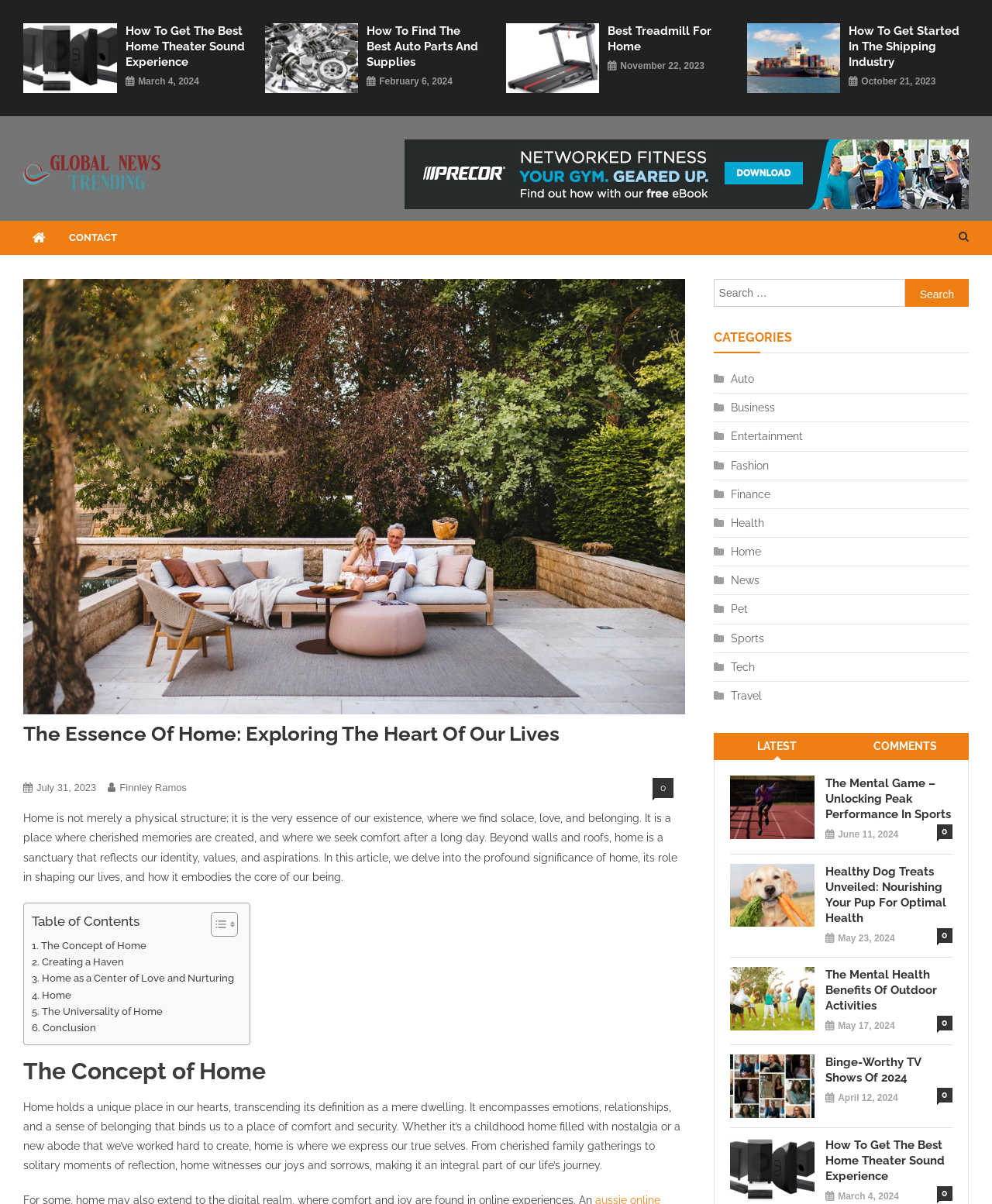Locate the bounding box coordinates of the element I should click to achieve the following instruction: "Click on the 'CONTACT' link".

[0.058, 0.183, 0.13, 0.212]